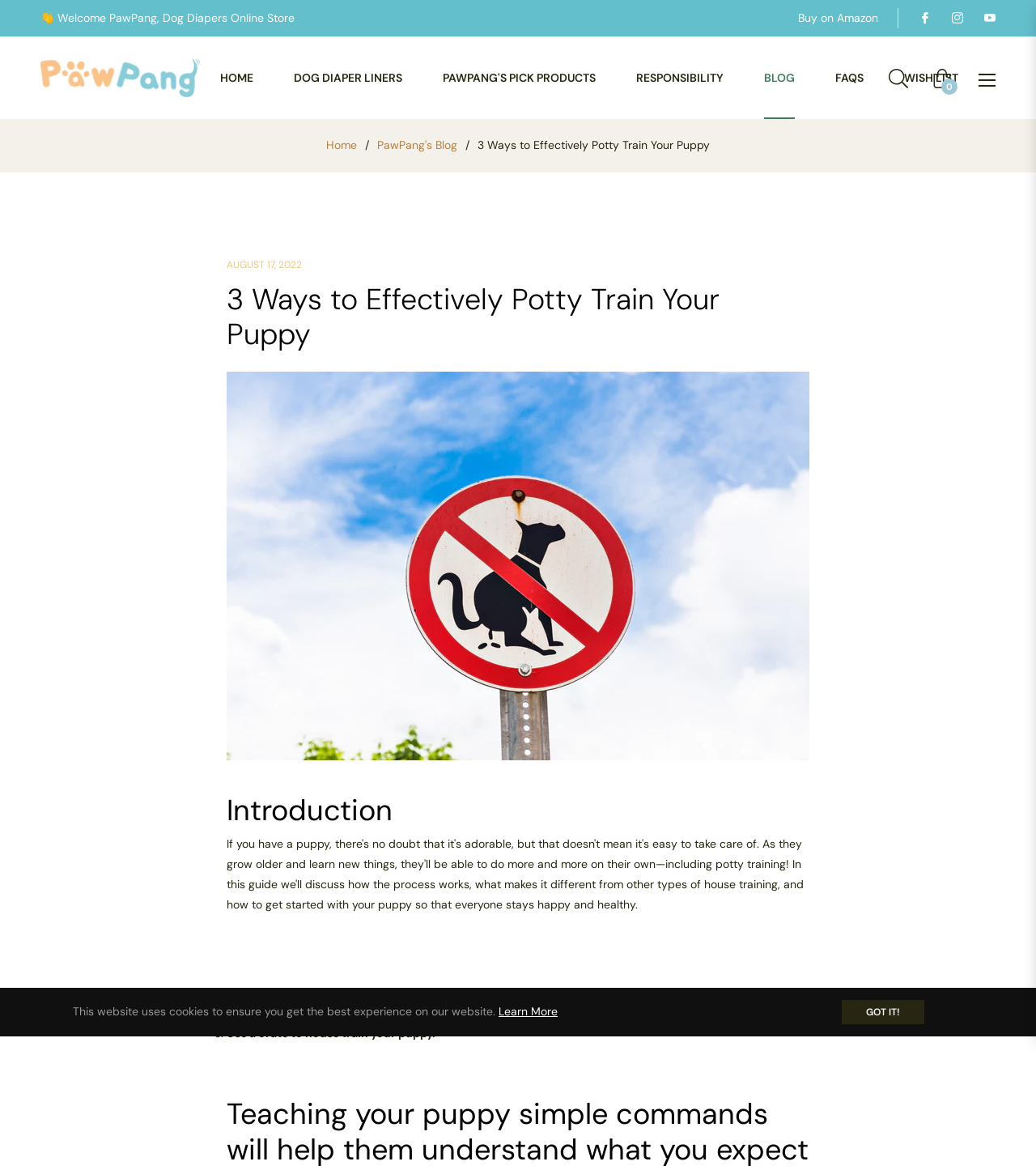Please determine the bounding box coordinates for the element that should be clicked to follow these instructions: "View search form".

None